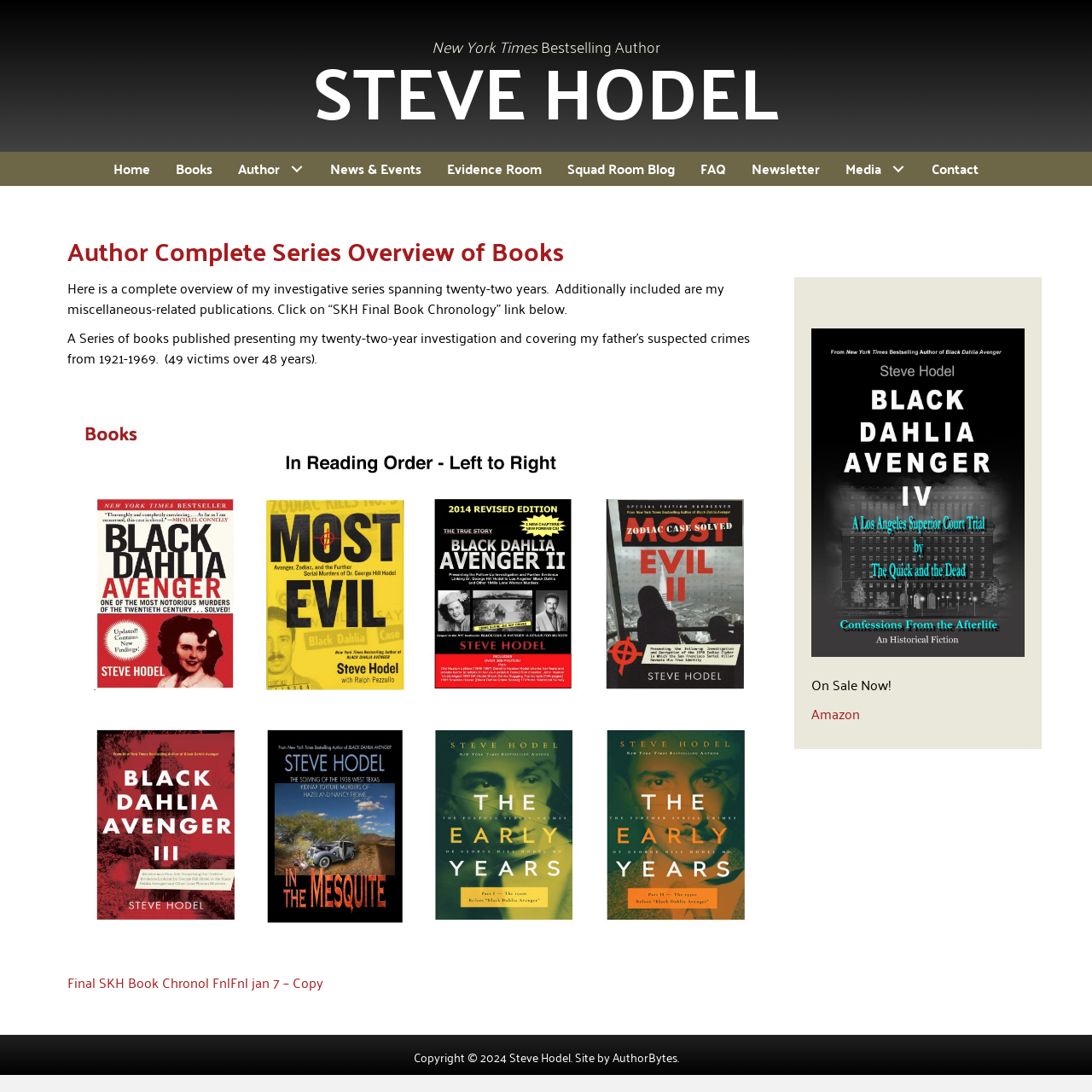Please specify the bounding box coordinates of the area that should be clicked to accomplish the following instruction: "Click on 'Amazon'". The coordinates should consist of four float numbers between 0 and 1, i.e., [left, top, right, bottom].

[0.743, 0.642, 0.787, 0.664]